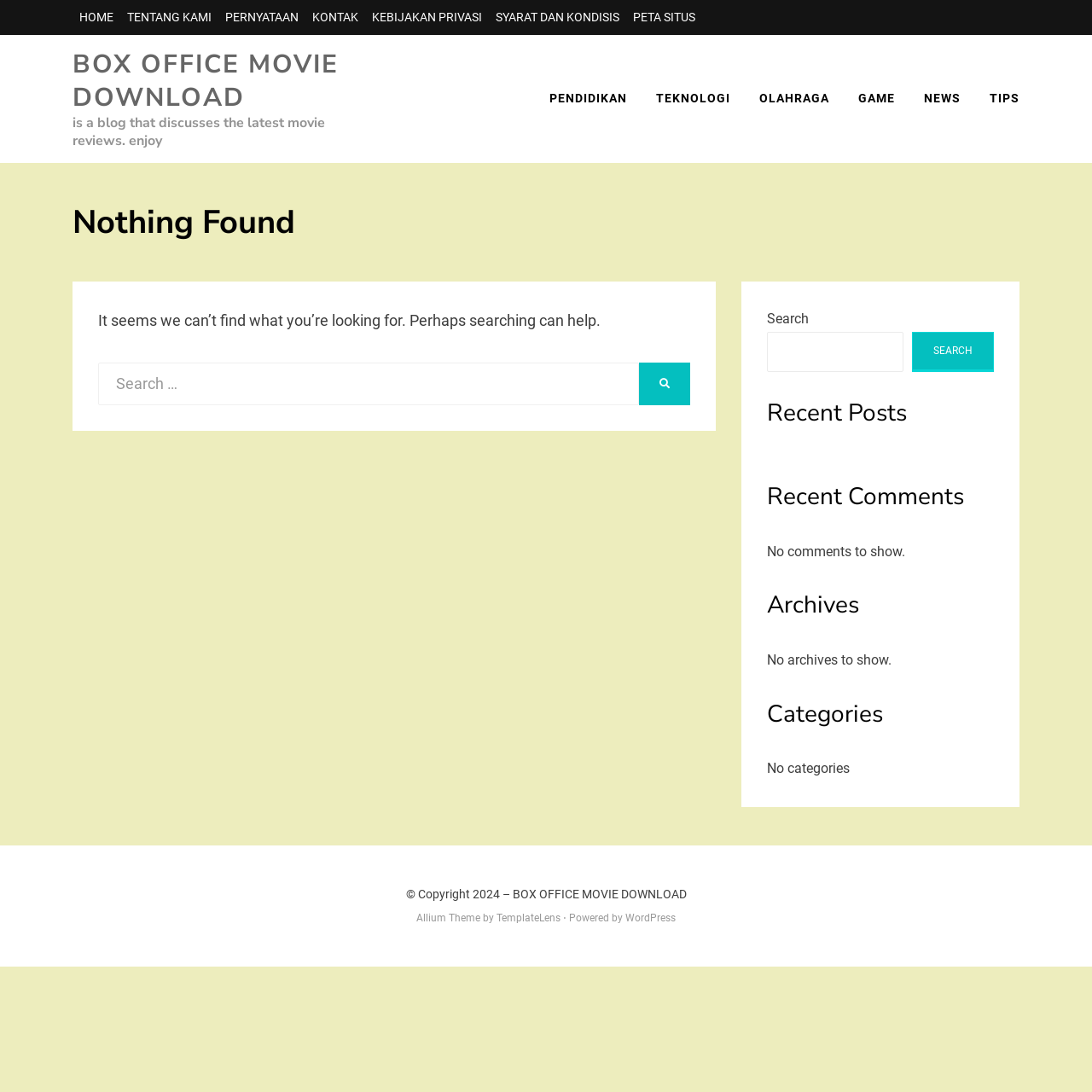What is the content of the main heading?
Answer the question with detailed information derived from the image.

I looked at the main content area and found a heading that says 'Nothing Found', indicating that the website is currently not displaying any content.